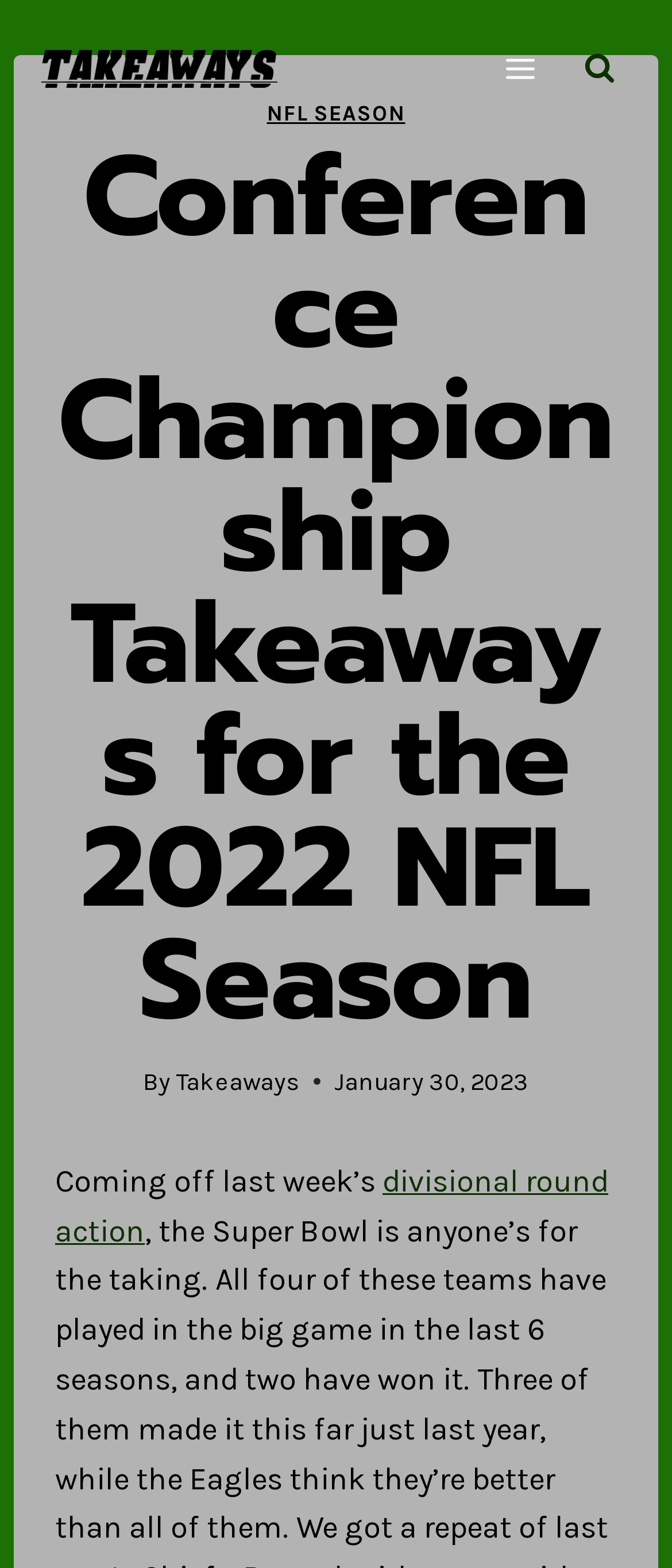How many sections are in the main header?
Please provide a single word or phrase in response based on the screenshot.

4